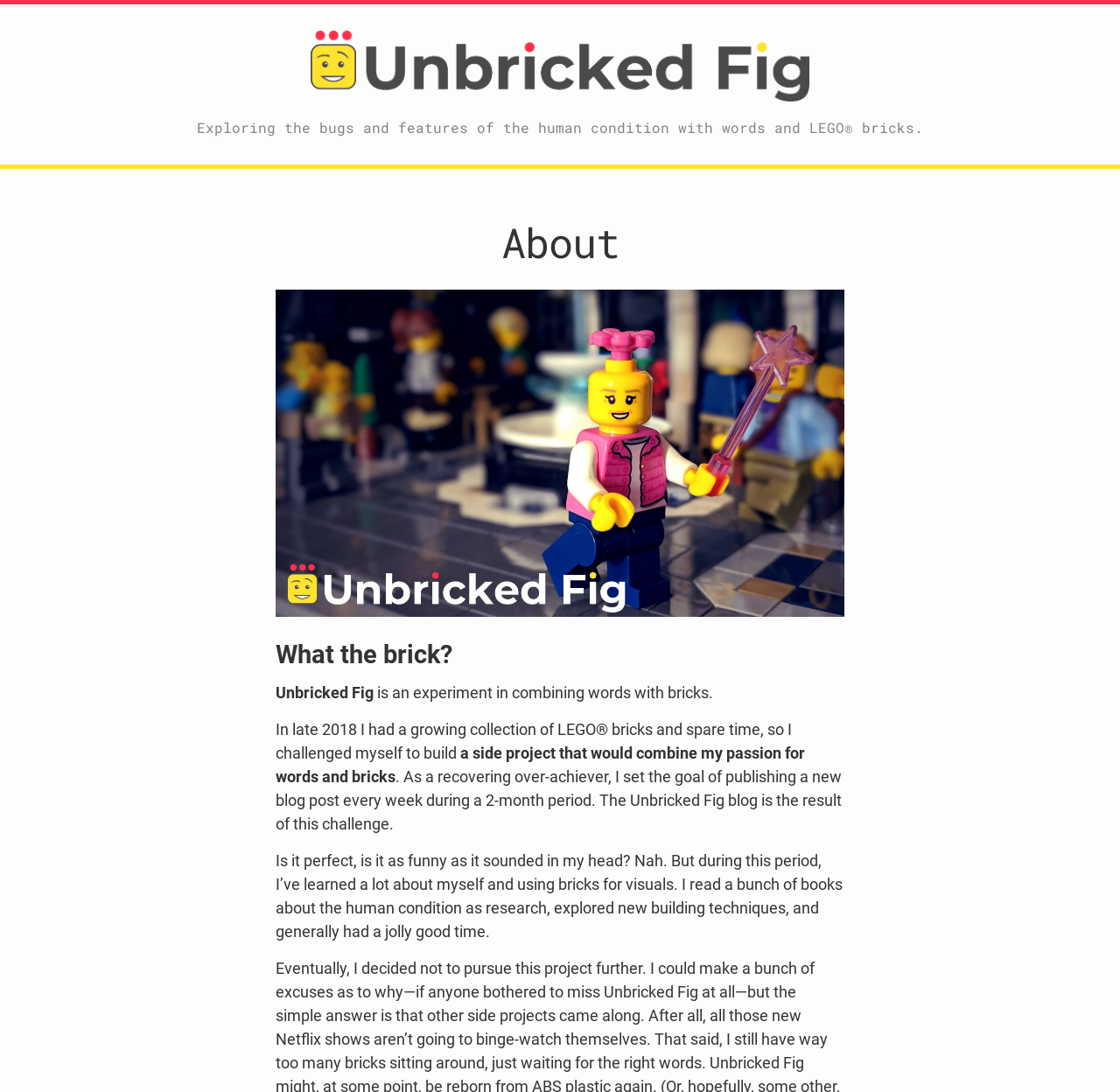Respond with a single word or short phrase to the following question: 
What is the author's goal for the blog?

Publish a new blog post every week